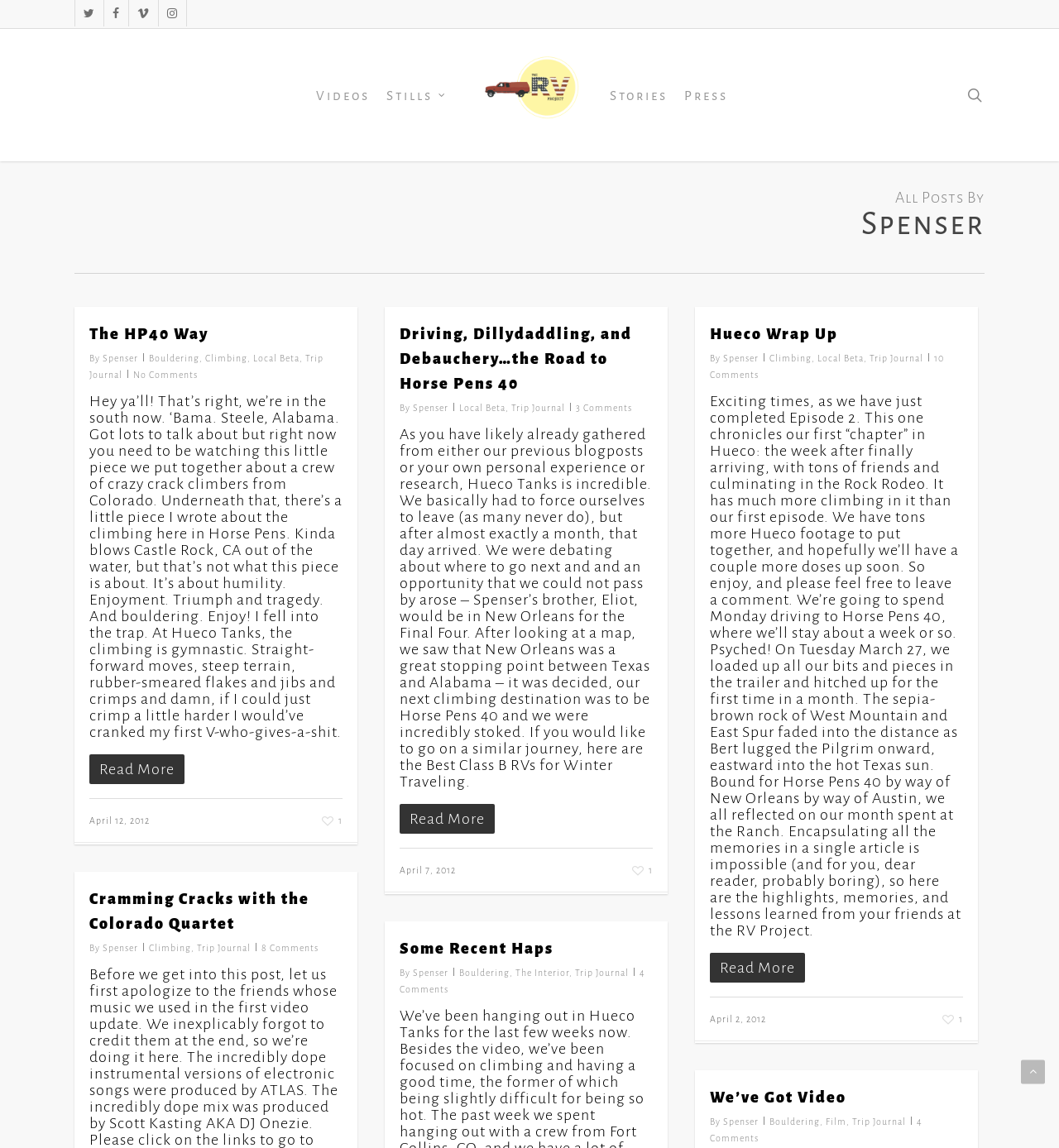Please provide a brief answer to the following inquiry using a single word or phrase:
What is the category of the fourth article?

Climbing